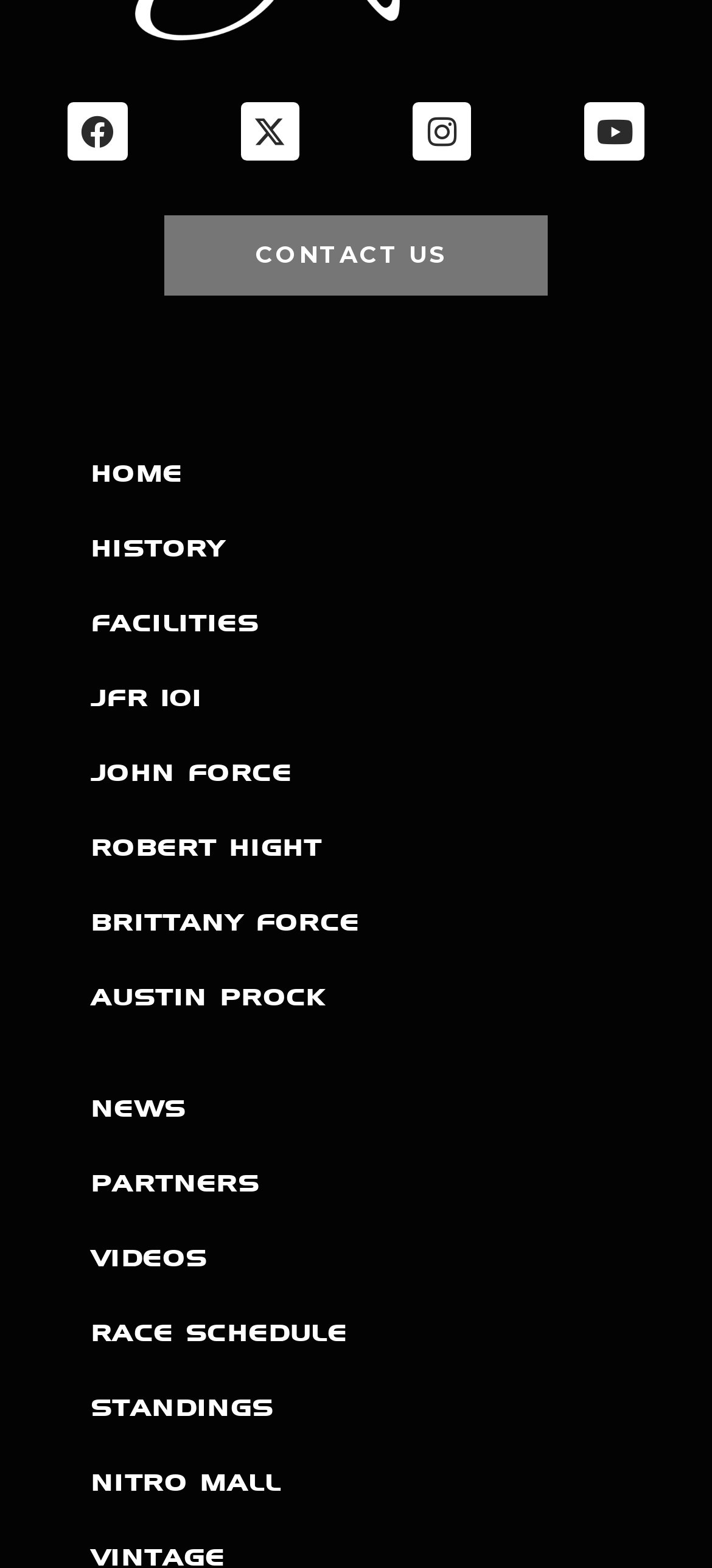Please locate the bounding box coordinates for the element that should be clicked to achieve the following instruction: "Check the latest news". Ensure the coordinates are given as four float numbers between 0 and 1, i.e., [left, top, right, bottom].

[0.077, 0.683, 0.923, 0.731]